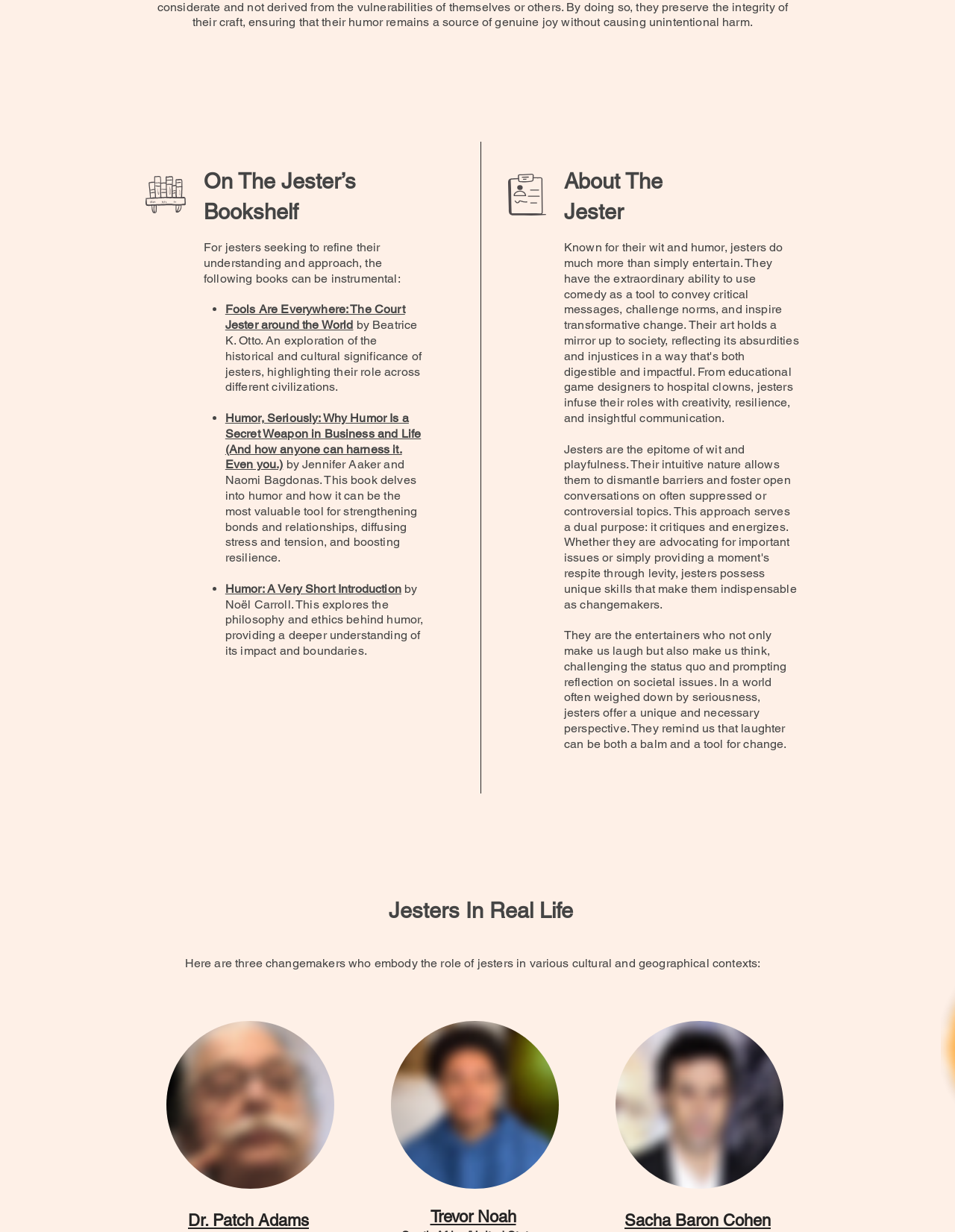Using floating point numbers between 0 and 1, provide the bounding box coordinates in the format (top-left x, top-left y, bottom-right x, bottom-right y). Locate the UI element described here: Trevor Noah

[0.45, 0.98, 0.54, 0.995]